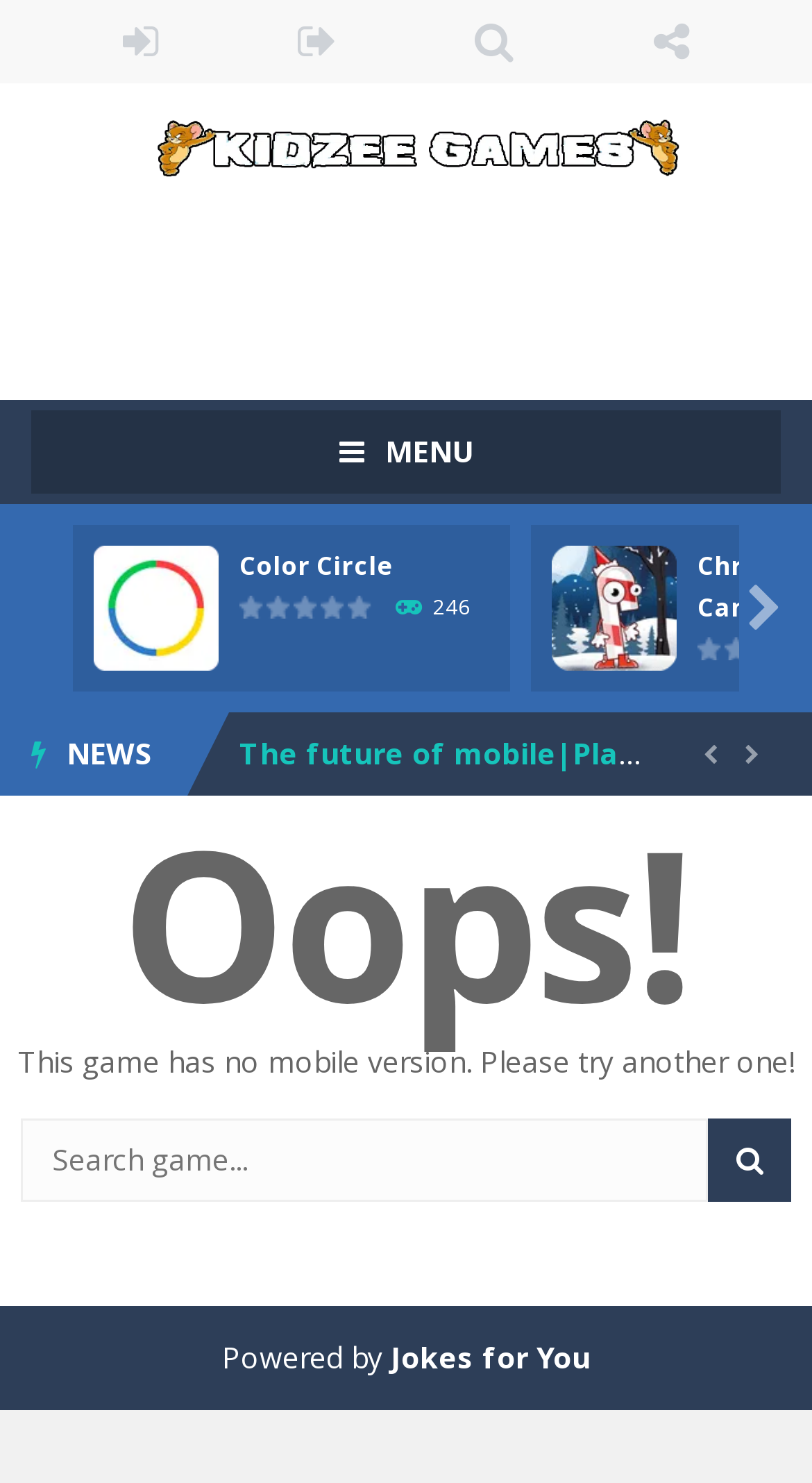Review the image closely and give a comprehensive answer to the question: What is the purpose of the button with the '' icon?

The button with the '' icon is located at the top-left corner of the webpage and has a bounding box coordinate of [0.038, 0.276, 0.962, 0.333]. Its purpose is to open a menu, as indicated by the icon and its position on the webpage.